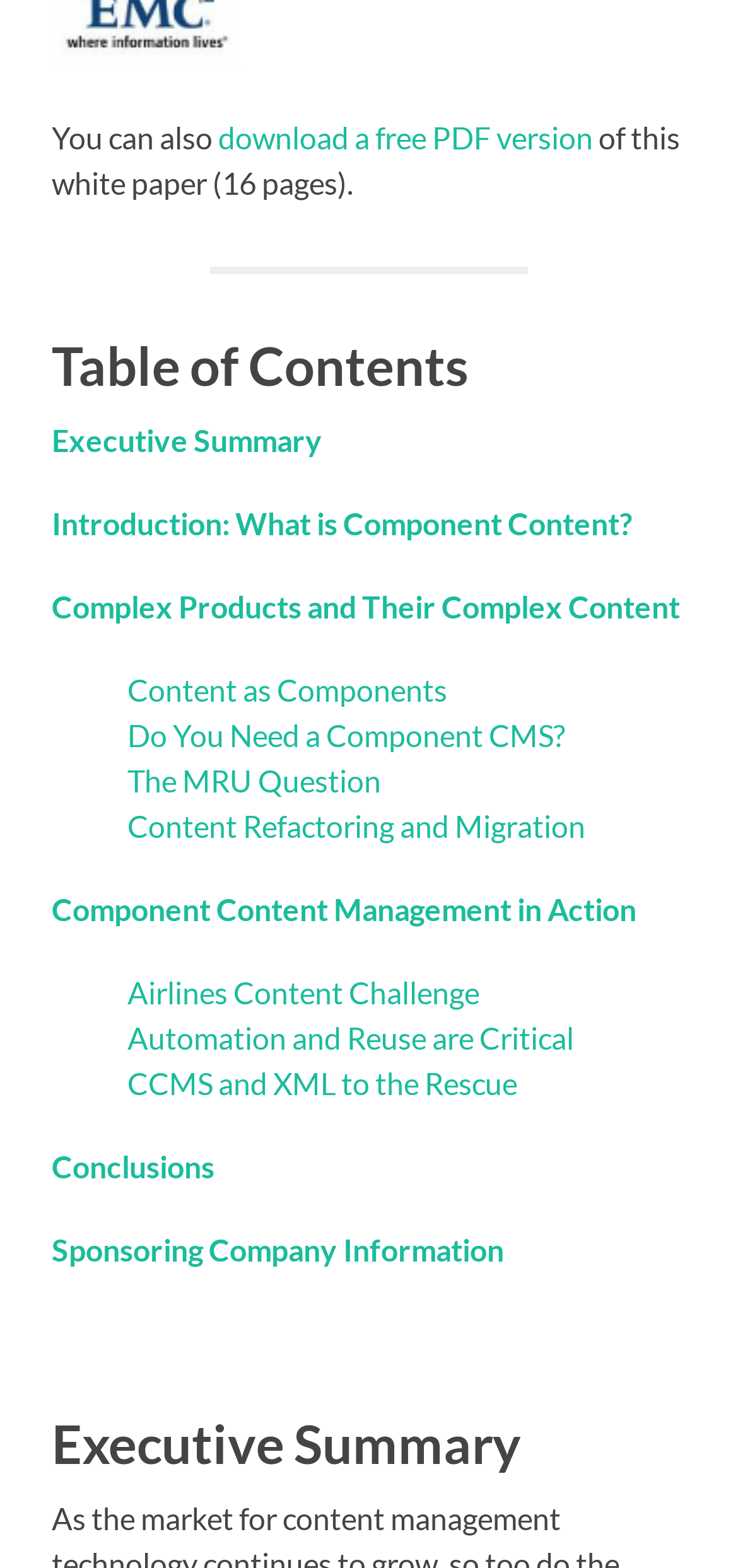Identify the bounding box for the element characterized by the following description: "Sponsoring Company Information".

[0.07, 0.785, 0.683, 0.808]